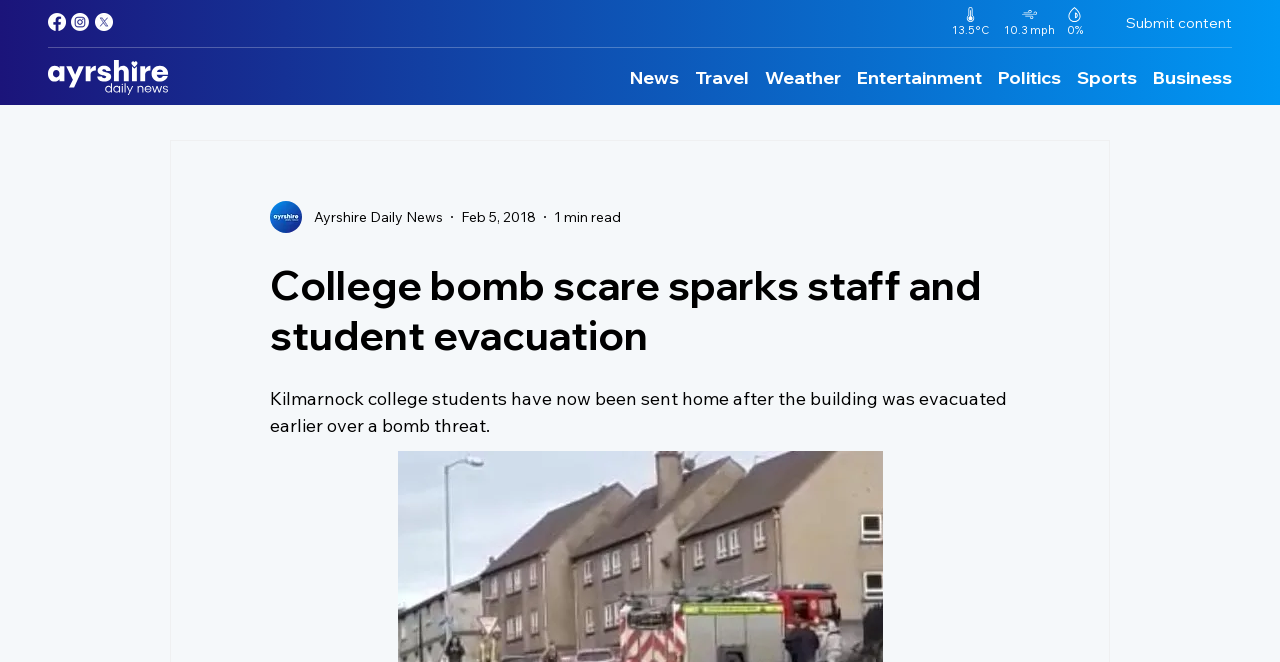Determine the bounding box of the UI component based on this description: "Entertainment". The bounding box coordinates should be four float values between 0 and 1, i.e., [left, top, right, bottom].

[0.67, 0.1, 0.767, 0.134]